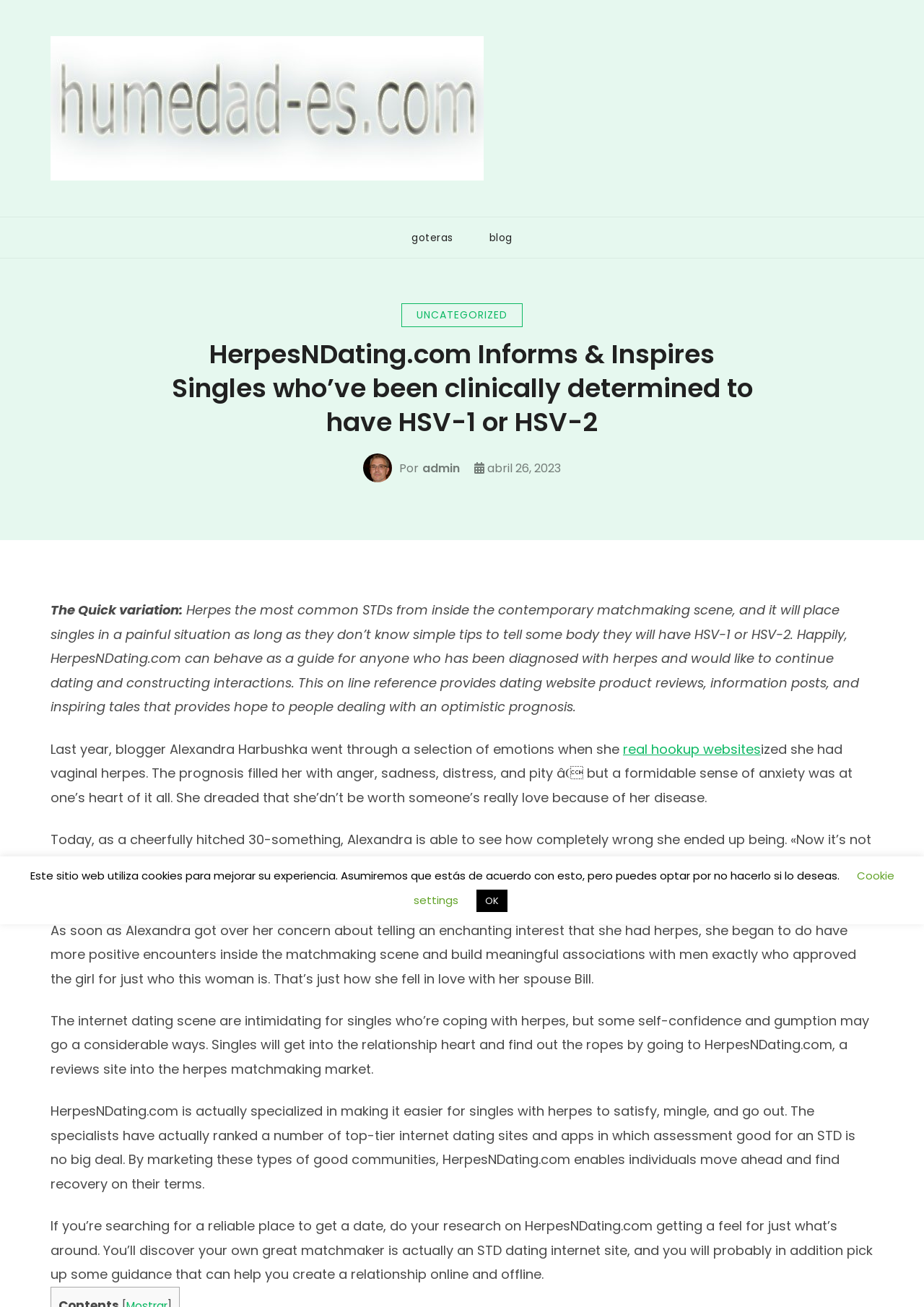What is the name of the blogger who was diagnosed with herpes?
Using the information from the image, give a concise answer in one word or a short phrase.

Alexandra Harbushka